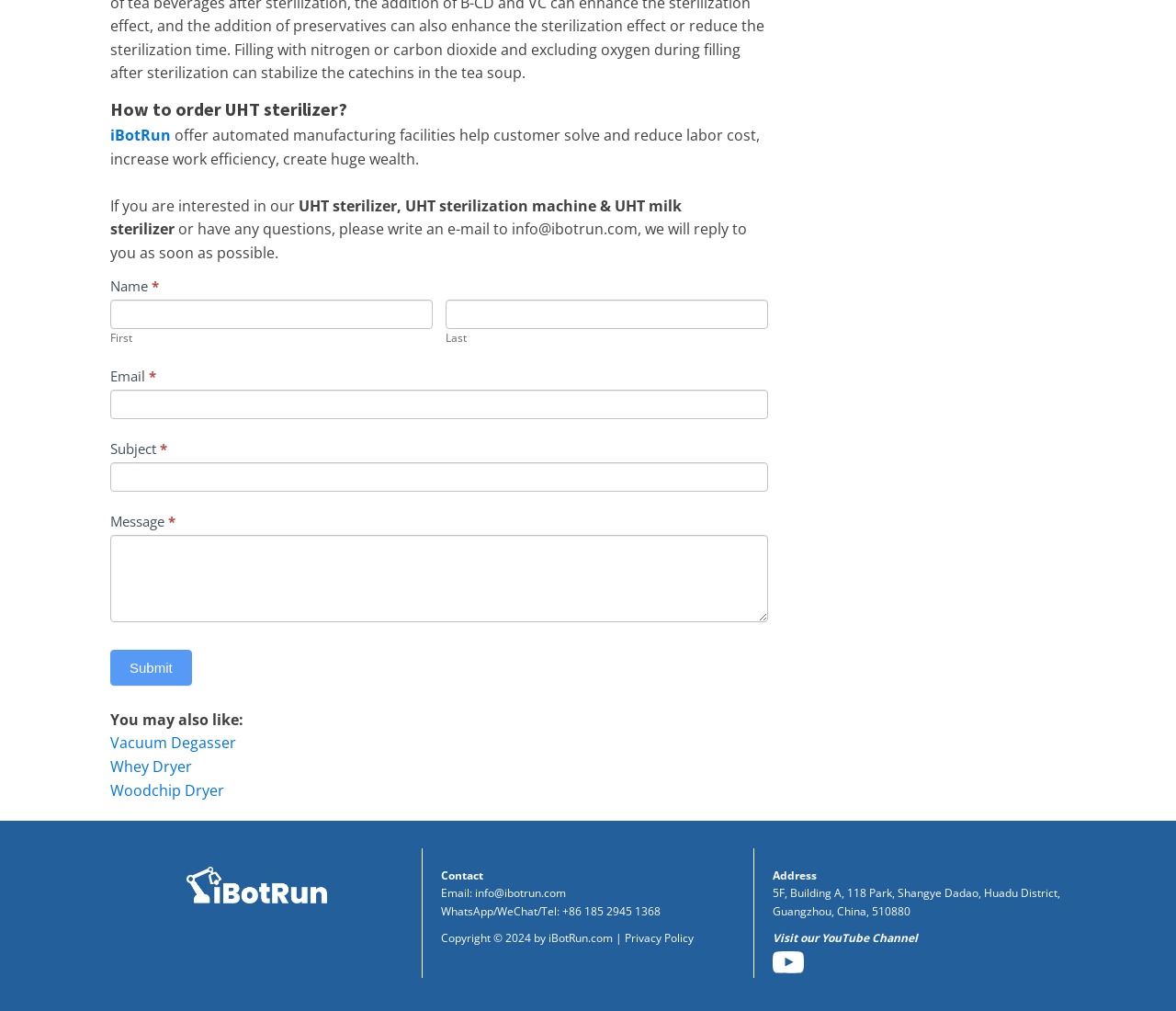From the image, can you give a detailed response to the question below:
What is the link 'You may also like:' pointing to?

The link 'You may also like:' is pointing to other products offered by the company, such as Vacuum Degasser, Whey Dryer, and Woodchip Dryer, which are listed below the link.